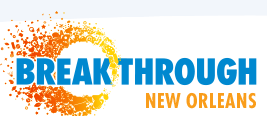What is the phrase displayed below 'BREAKTHROUGH'?
Please use the visual content to give a single word or phrase answer.

NEW ORLEANS